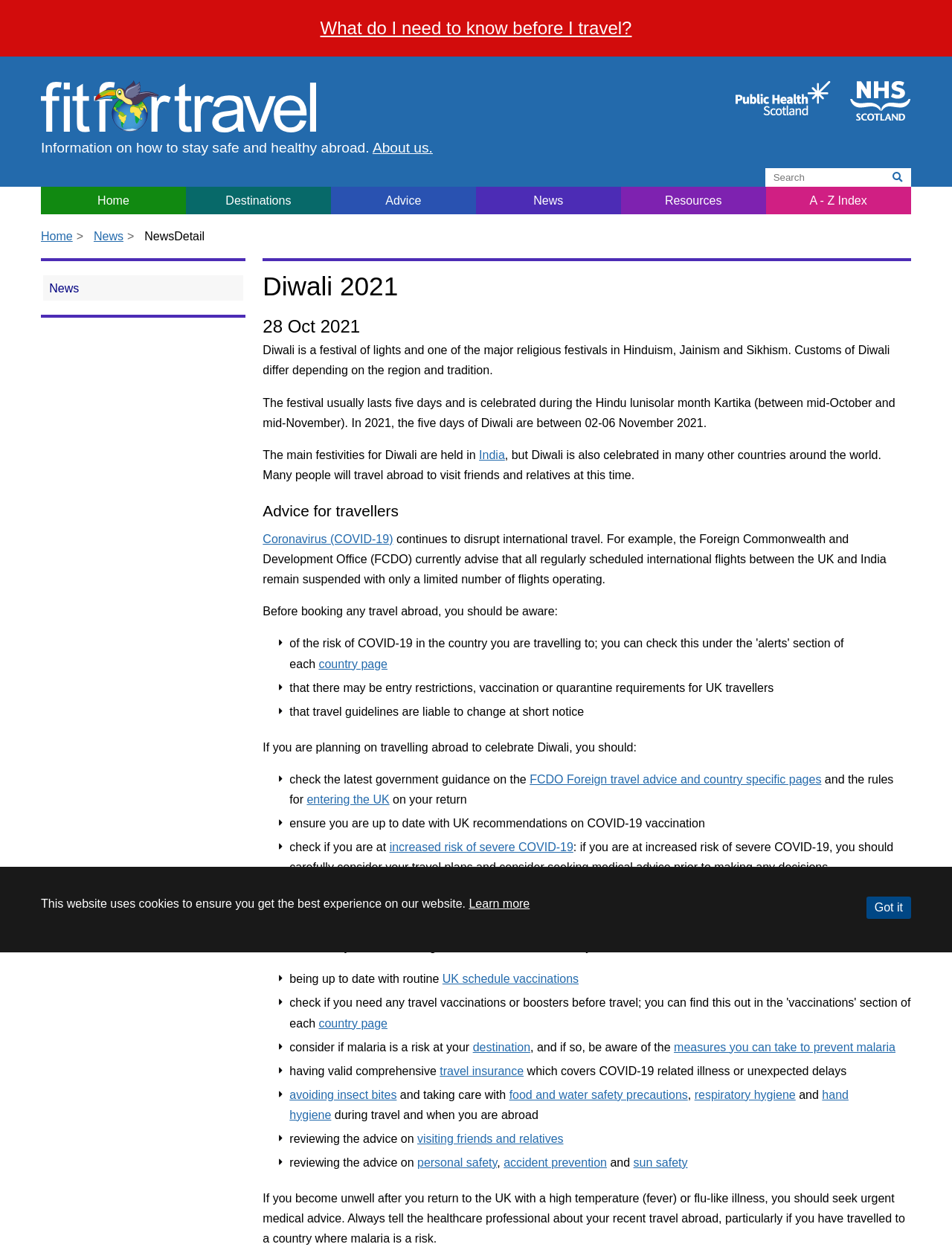Find the bounding box coordinates of the area that needs to be clicked in order to achieve the following instruction: "Check the latest government guidance". The coordinates should be specified as four float numbers between 0 and 1, i.e., [left, top, right, bottom].

[0.556, 0.62, 0.863, 0.63]